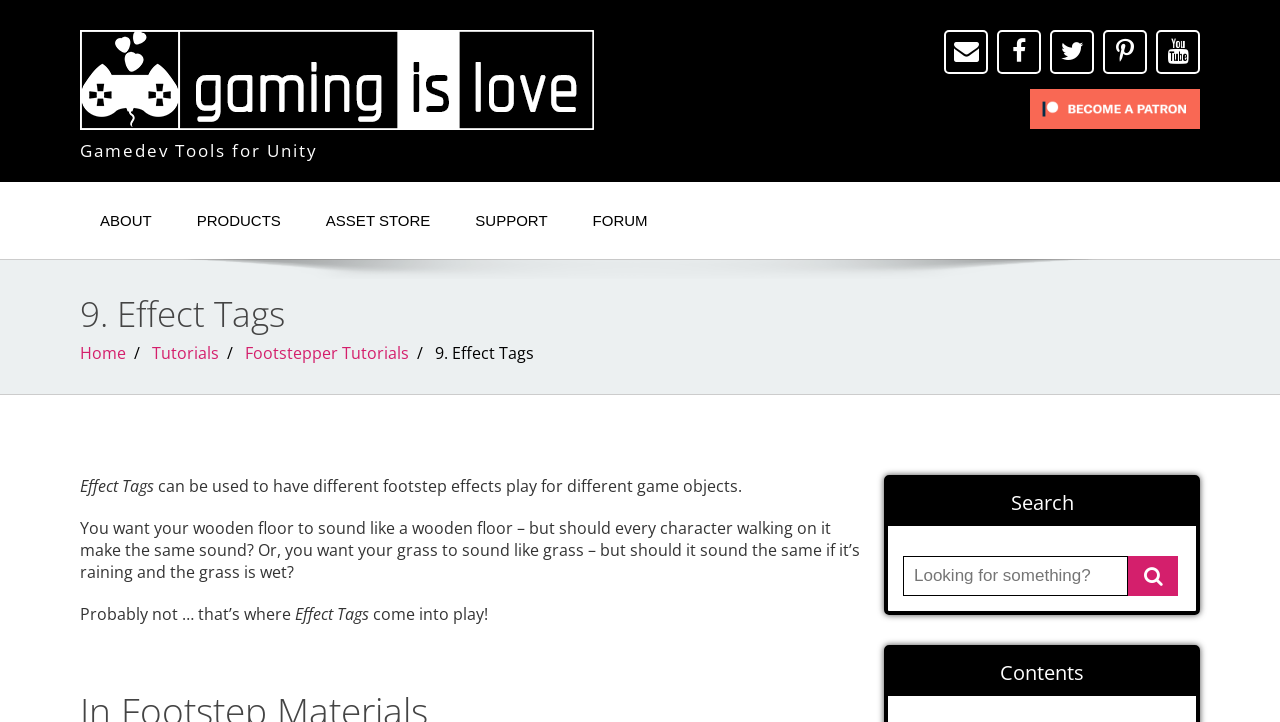Identify the bounding box for the described UI element: "parent_node: Gamedev Tools for Unity".

[0.062, 0.159, 0.464, 0.186]